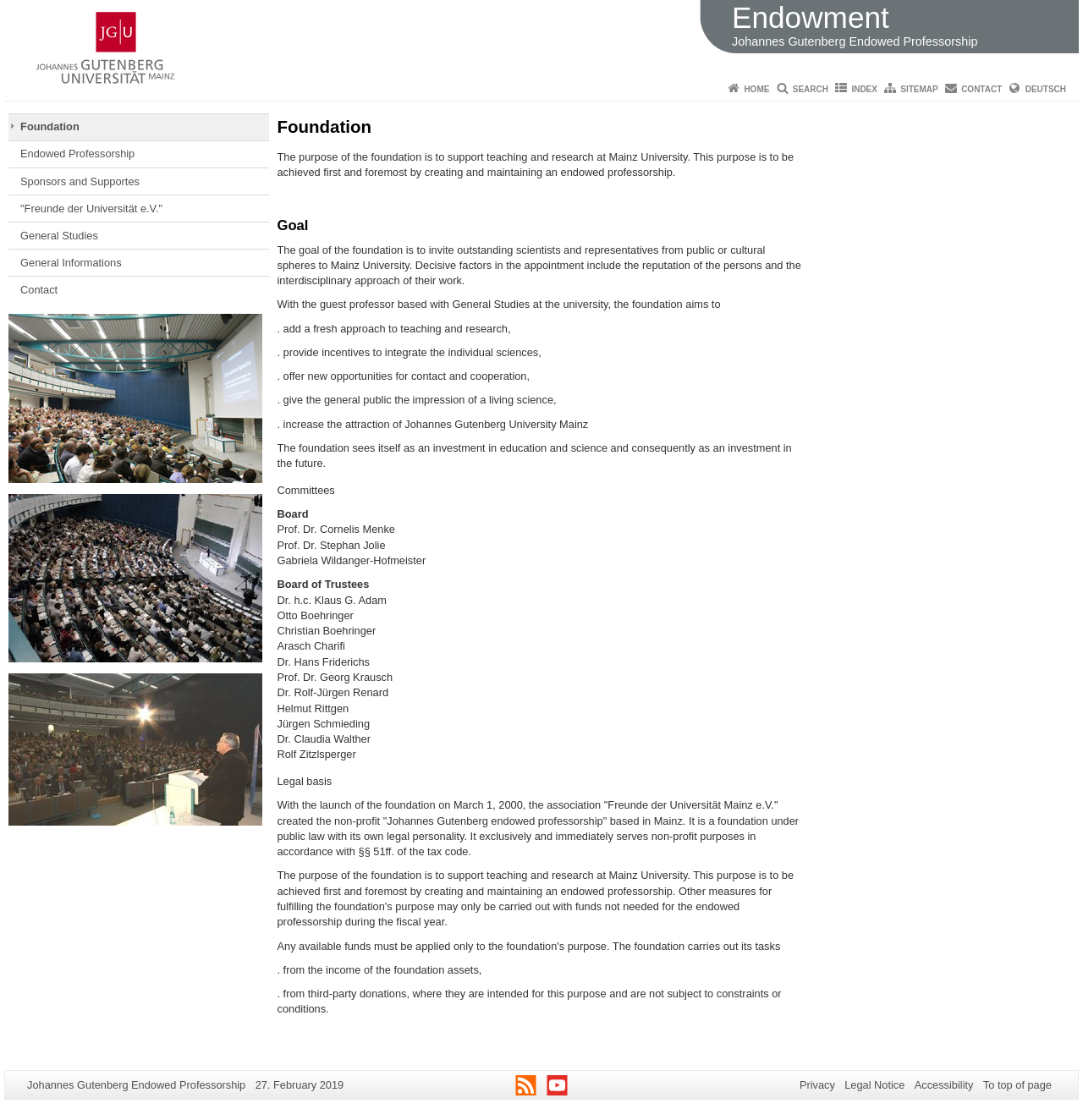Find the bounding box coordinates for the UI element whose description is: "RSS". The coordinates should be four float numbers between 0 and 1, in the format [left, top, right, bottom].

[0.475, 0.96, 0.495, 0.978]